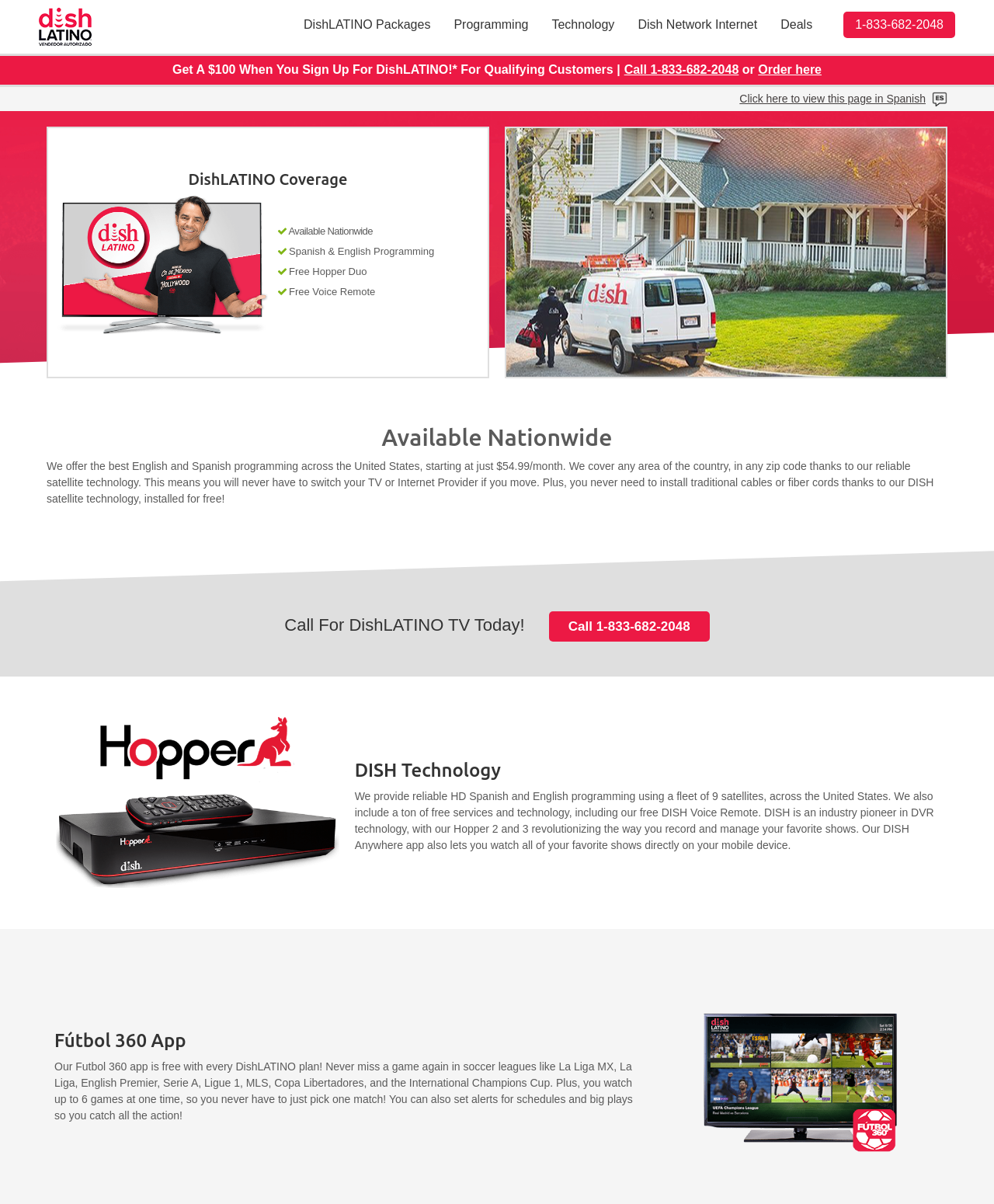Identify the bounding box coordinates for the UI element described as: "Technology".

[0.543, 0.01, 0.63, 0.032]